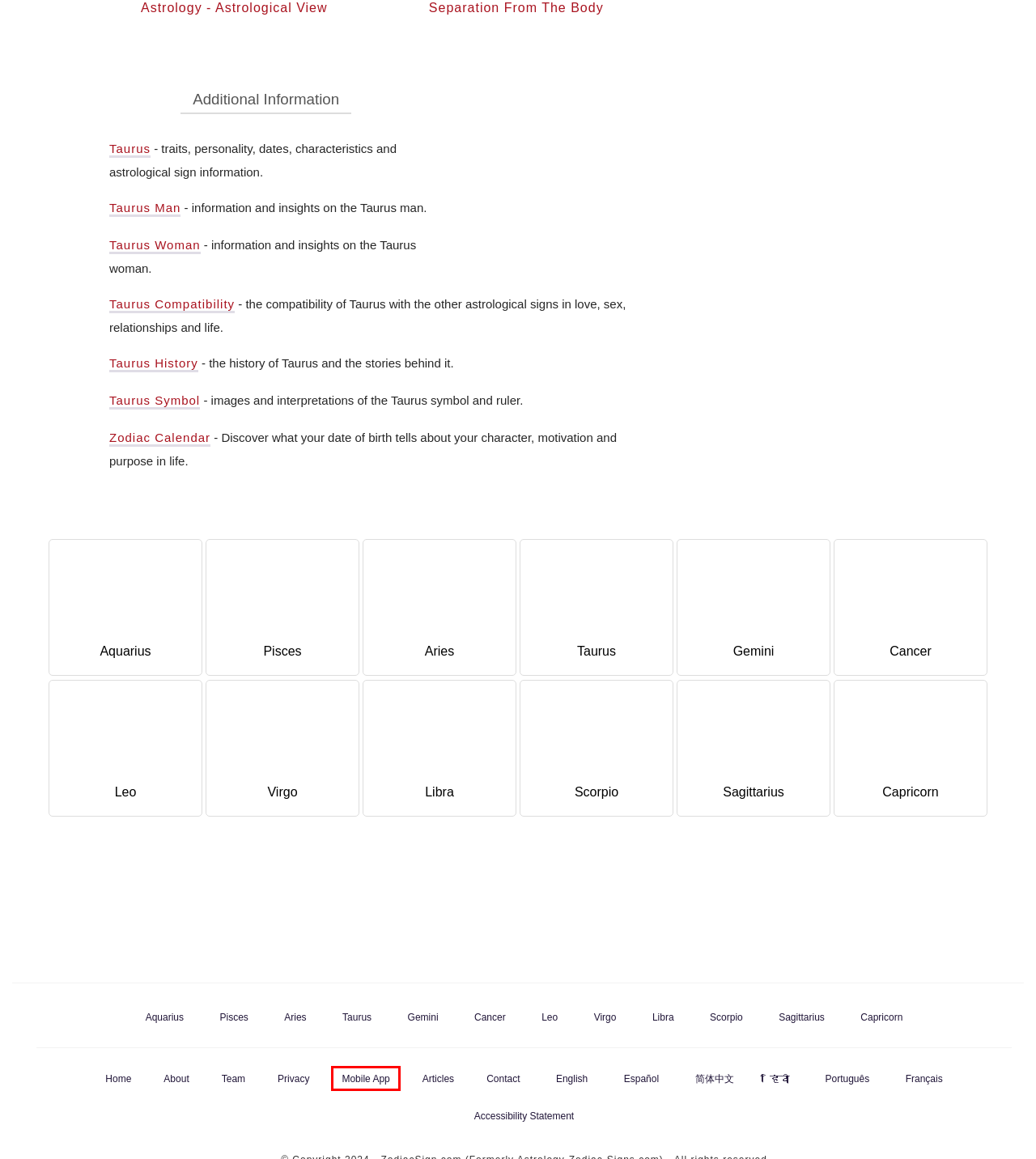Examine the screenshot of a webpage with a red bounding box around a specific UI element. Identify which webpage description best matches the new webpage that appears after clicking the element in the red bounding box. Here are the candidates:
A. Sagittarius Zodiac Sign: Horoscope, Dates & Personality Traits
B. Horoscope App For IOS & Android
C. Aquarius Zodiac Sign: Horoscope, Dates & Personality Traits
D. Pisces Zodiac Sign: Horoscope, Dates & Personality Traits
E. Aries Zodiac Sign: Horoscope, Dates & Personality Traits
F. Libra Zodiac Sign: Horoscope, Dates & Personality Traits
G. Taurus Woman: The Ultimate Guide To Love, Traits & More
H. Scorpio Zodiac Sign: Horoscope, Dates & Personality Traits

B